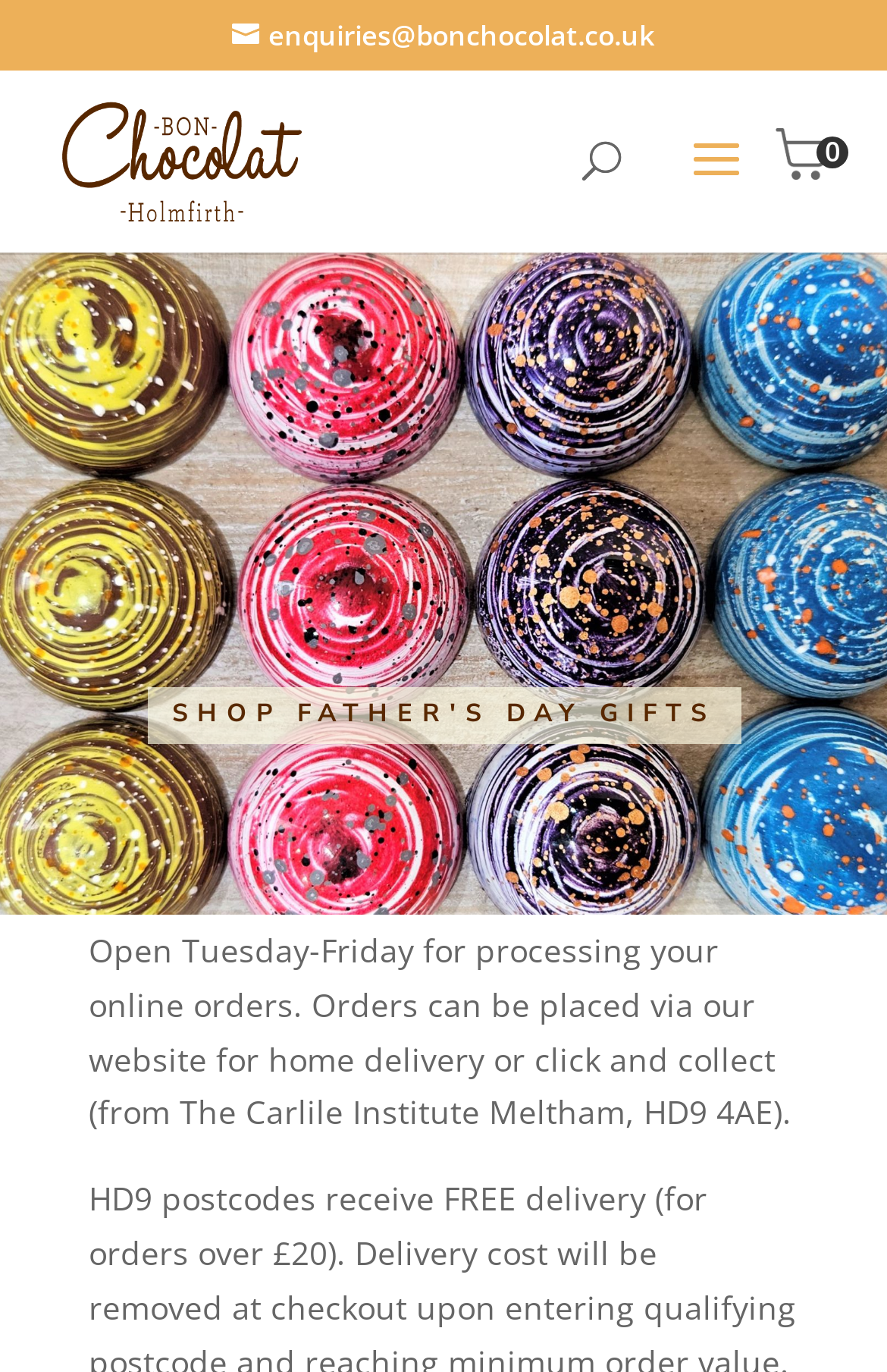What is the status of the physical store?
Please provide a single word or phrase based on the screenshot.

Open Tuesday-Friday